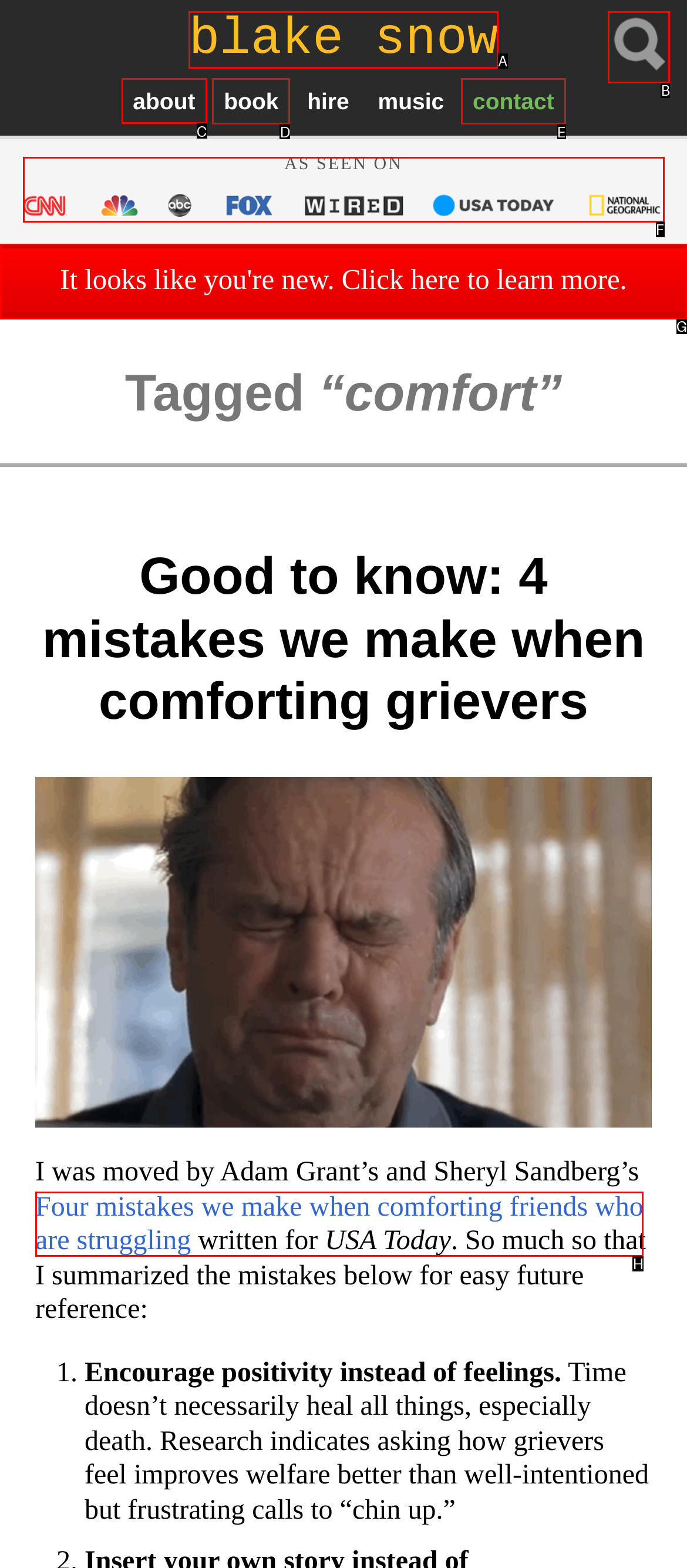Determine the letter of the element to click to accomplish this task: click on the about link. Respond with the letter.

C